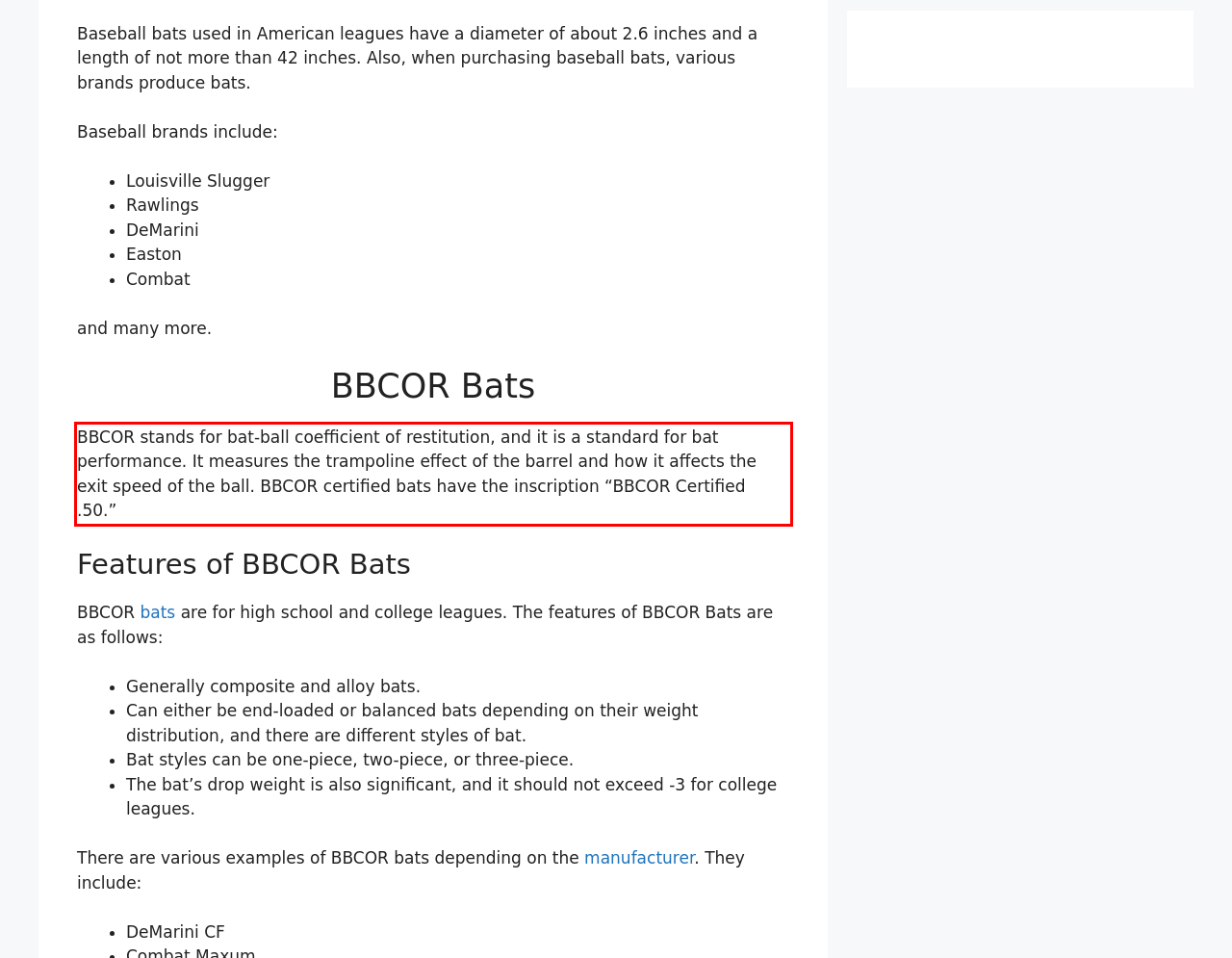Inspect the webpage screenshot that has a red bounding box and use OCR technology to read and display the text inside the red bounding box.

BBCOR stands for bat-ball coefficient of restitution, and it is a standard for bat performance. It measures the trampoline effect of the barrel and how it affects the exit speed of the ball. BBCOR certified bats have the inscription “BBCOR Certified .50.”